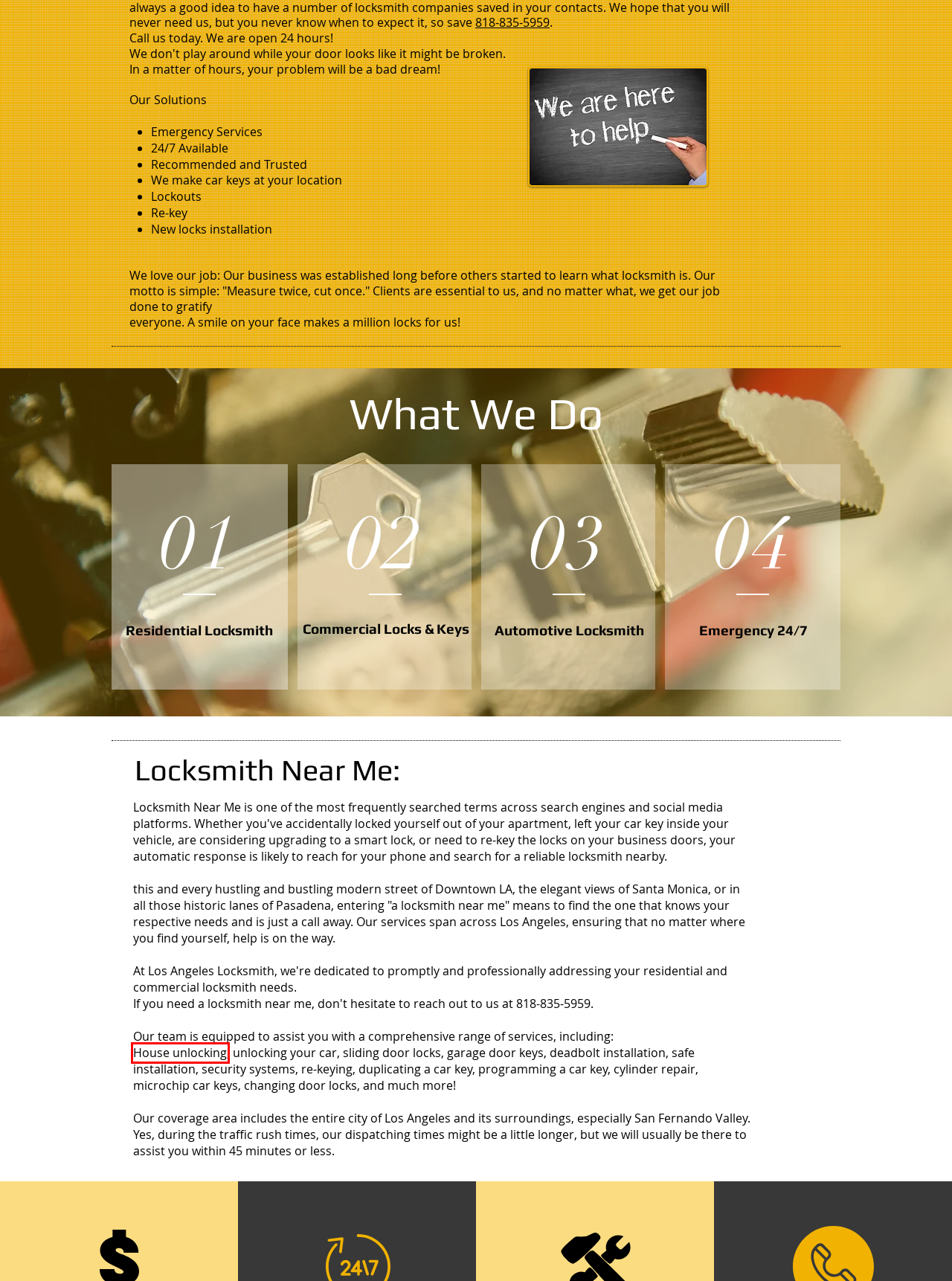Observe the screenshot of a webpage with a red bounding box around an element. Identify the webpage description that best fits the new page after the element inside the bounding box is clicked. The candidates are:
A. Emergency Locksmiths Los Angeles – Quick, Reliable Service
B. Car Lockout Services | 24/7 Emergency Lockout & Key Experts
C. House Lockout Services | 24/7 Emergency Lockout & Key Experts
D. 5 Ways To Unlock A Door Without A Key | DIY
E. Professional Locksmith Services in Los Angeles – Available 24/7
F. Los Angeles Locksmith: CHEAP LOCKSMITH Services | Lock & Key Top Experts
G. Commercial Locksith Sevices in Los Angeles | 24/7 Emergency Lockout & Key Experts
H. Business Lockmsith Services | Security & Access Systems

C